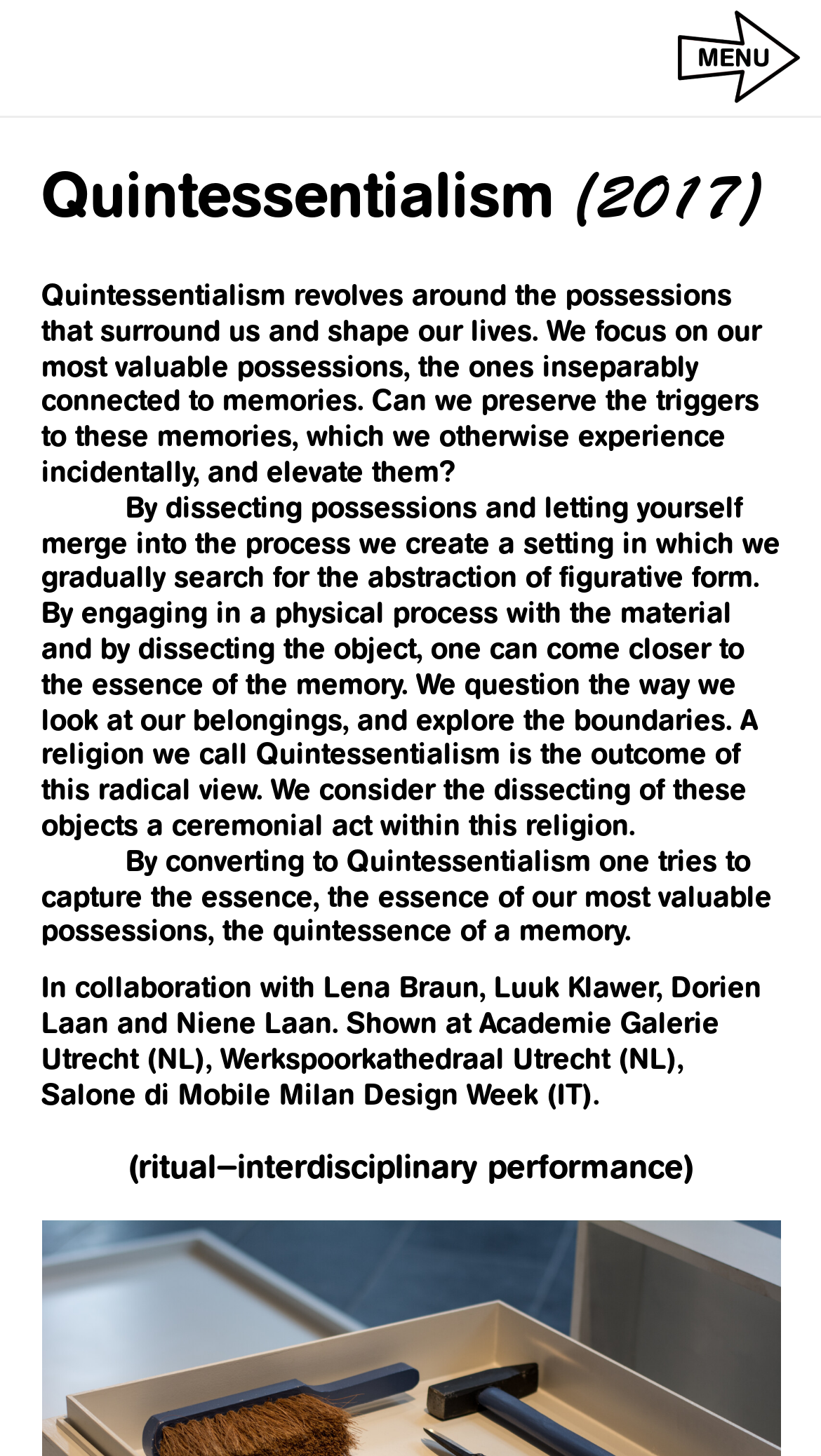How many locations are mentioned where the project was shown?
Answer the question with a single word or phrase by looking at the picture.

3